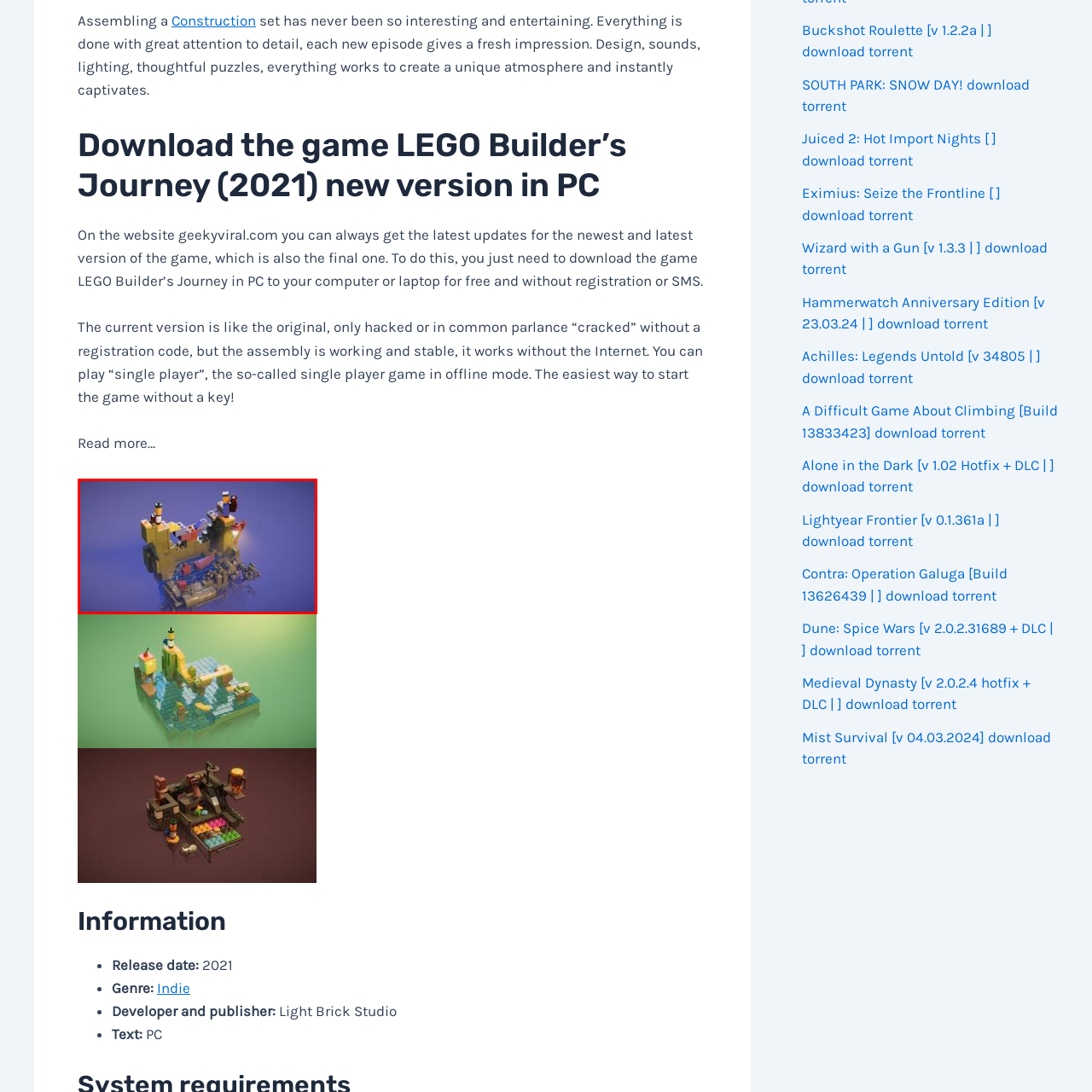Observe the image confined by the red frame and answer the question with a single word or phrase:
What is the game featured in the image?

LEGO Builder’s Journey